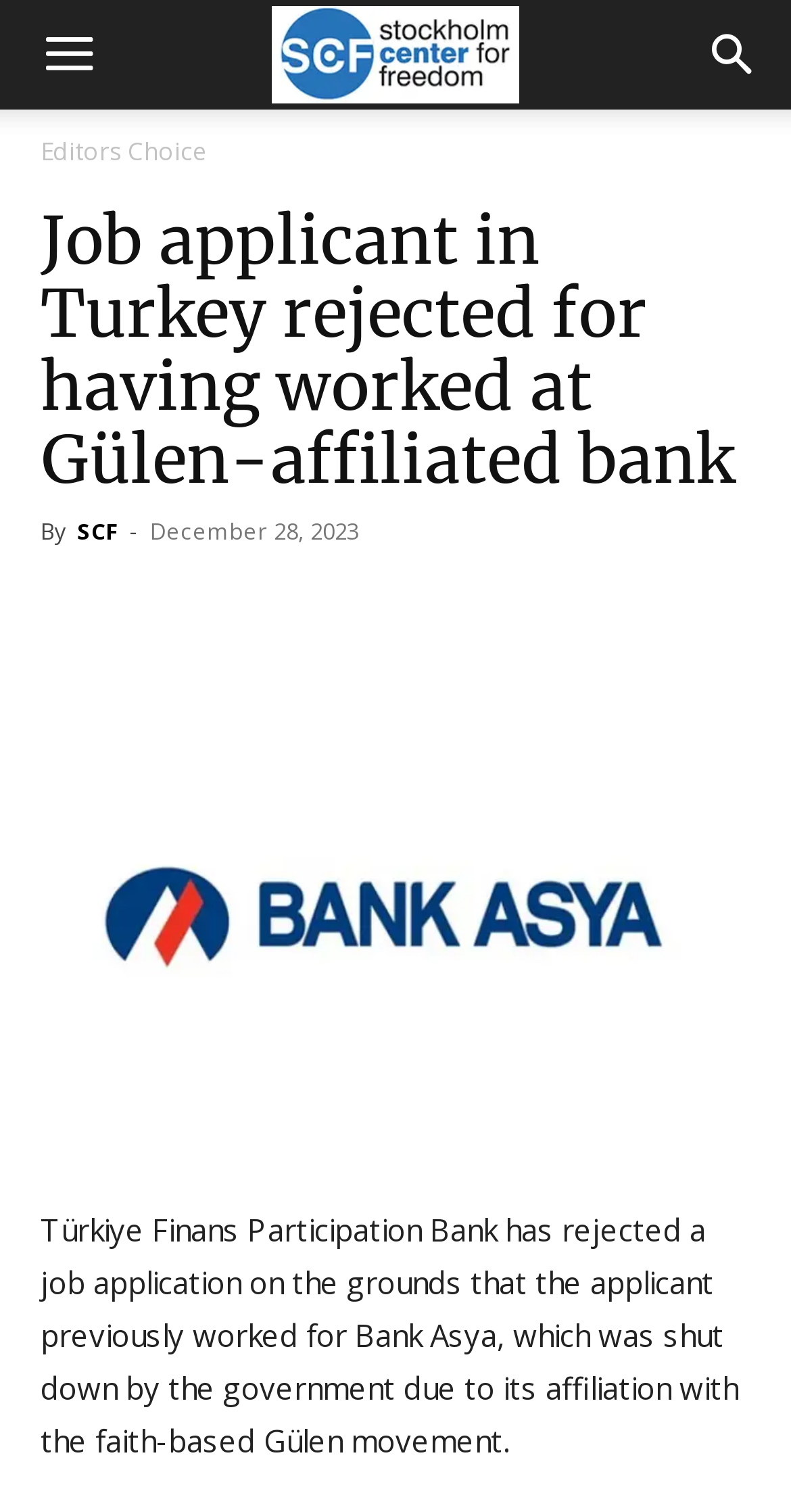Determine the bounding box of the UI component based on this description: "aria-label="Menu"". The bounding box coordinates should be four float values between 0 and 1, i.e., [left, top, right, bottom].

[0.005, 0.0, 0.169, 0.072]